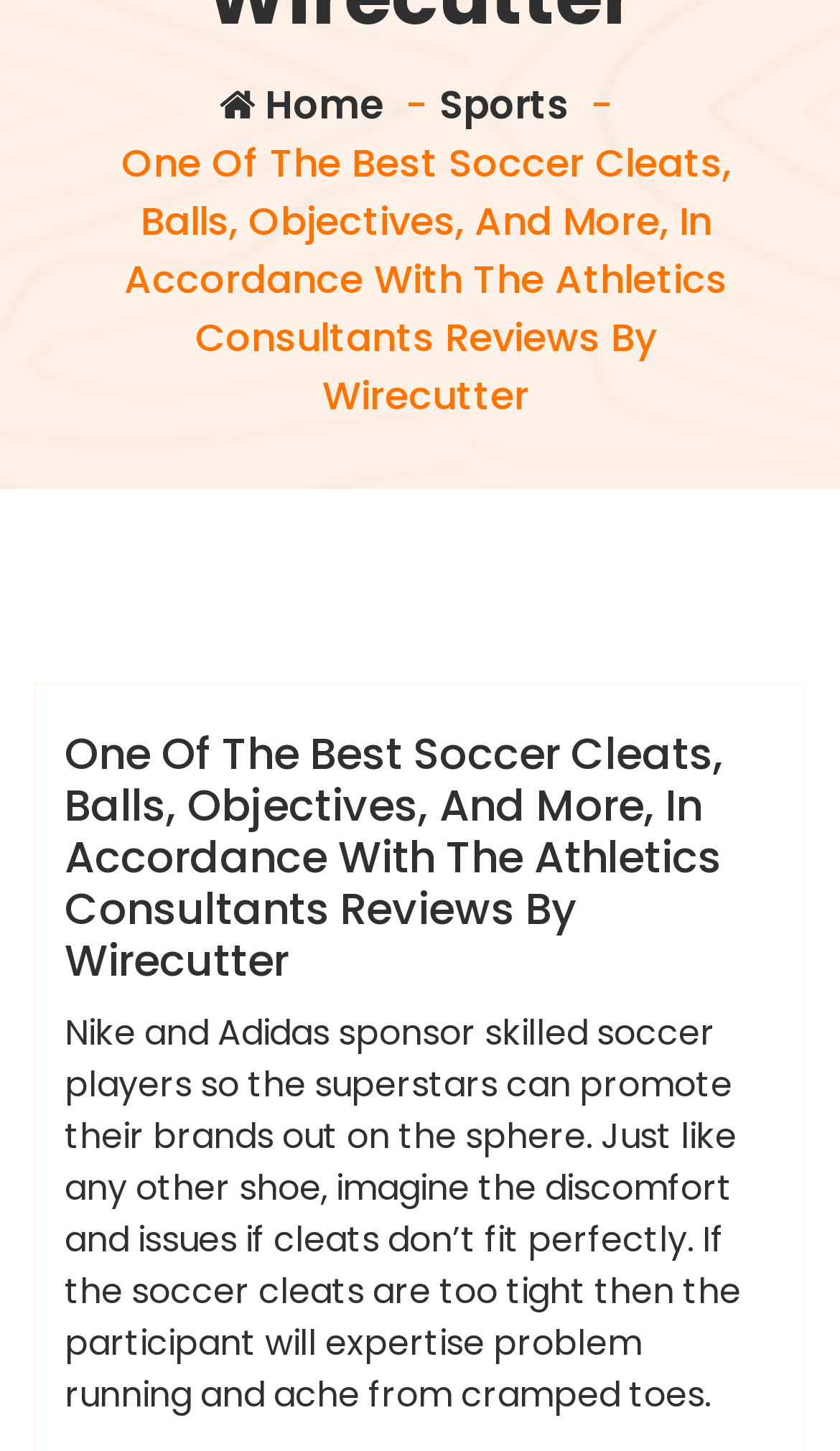Find the bounding box coordinates of the element's region that should be clicked in order to follow the given instruction: "Check out Facebook page". The coordinates should consist of four float numbers between 0 and 1, i.e., [left, top, right, bottom].

None